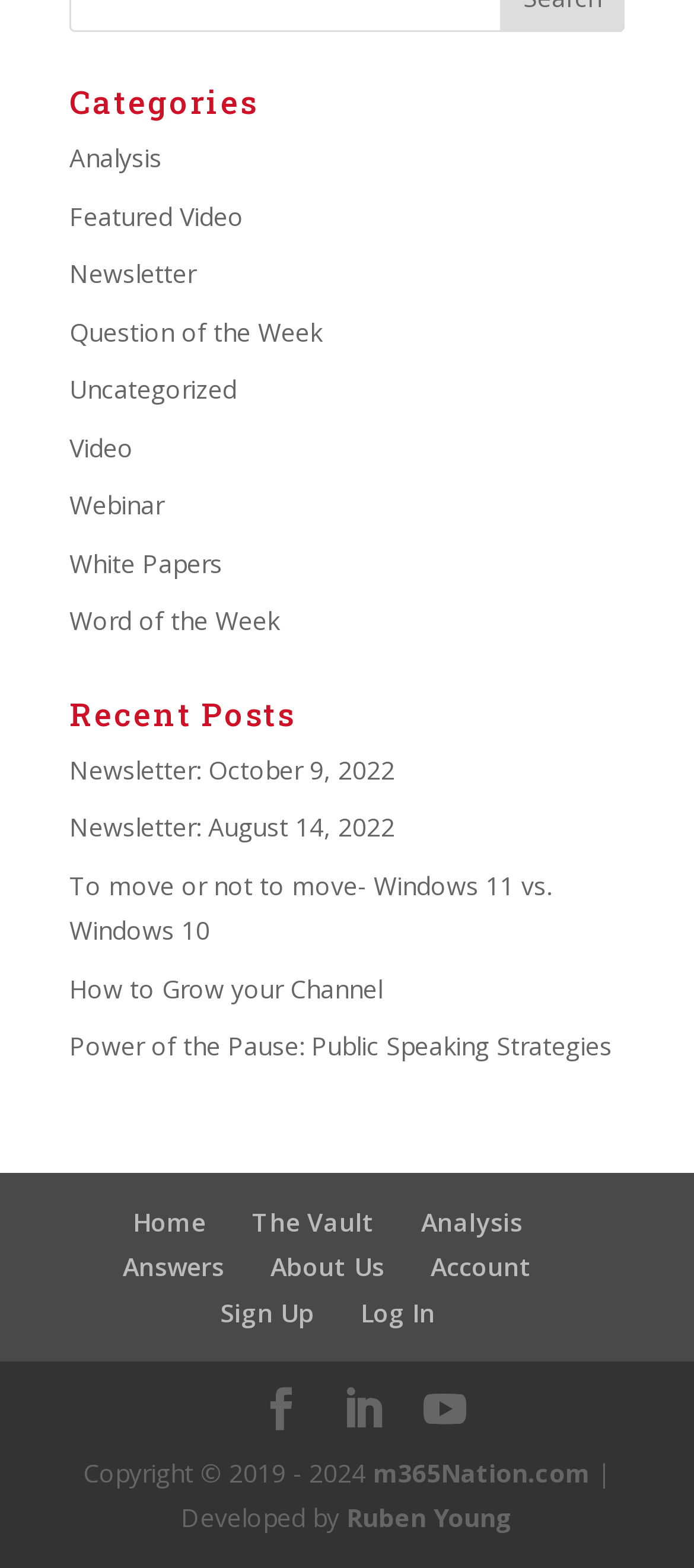Given the content of the image, can you provide a detailed answer to the question?
How many categories are listed?

I counted the number of links under the 'Categories' heading, which are 'Analysis', 'Featured Video', 'Newsletter', 'Question of the Week', 'Uncategorized', 'Video', 'Webinar', 'White Papers', and 'Word of the Week', totaling 12 categories.